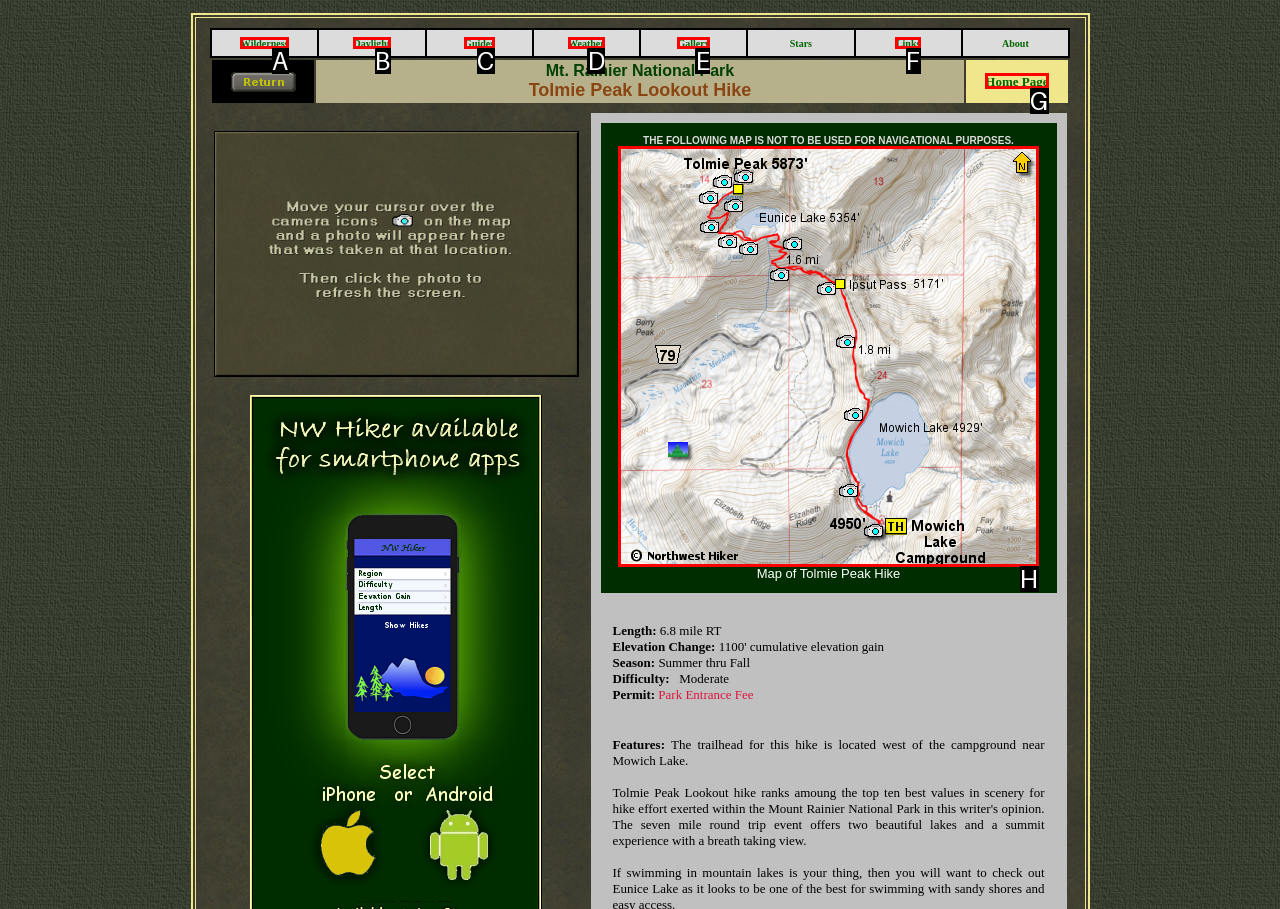Tell me the correct option to click for this task: Zoom in the map
Write down the option's letter from the given choices.

H